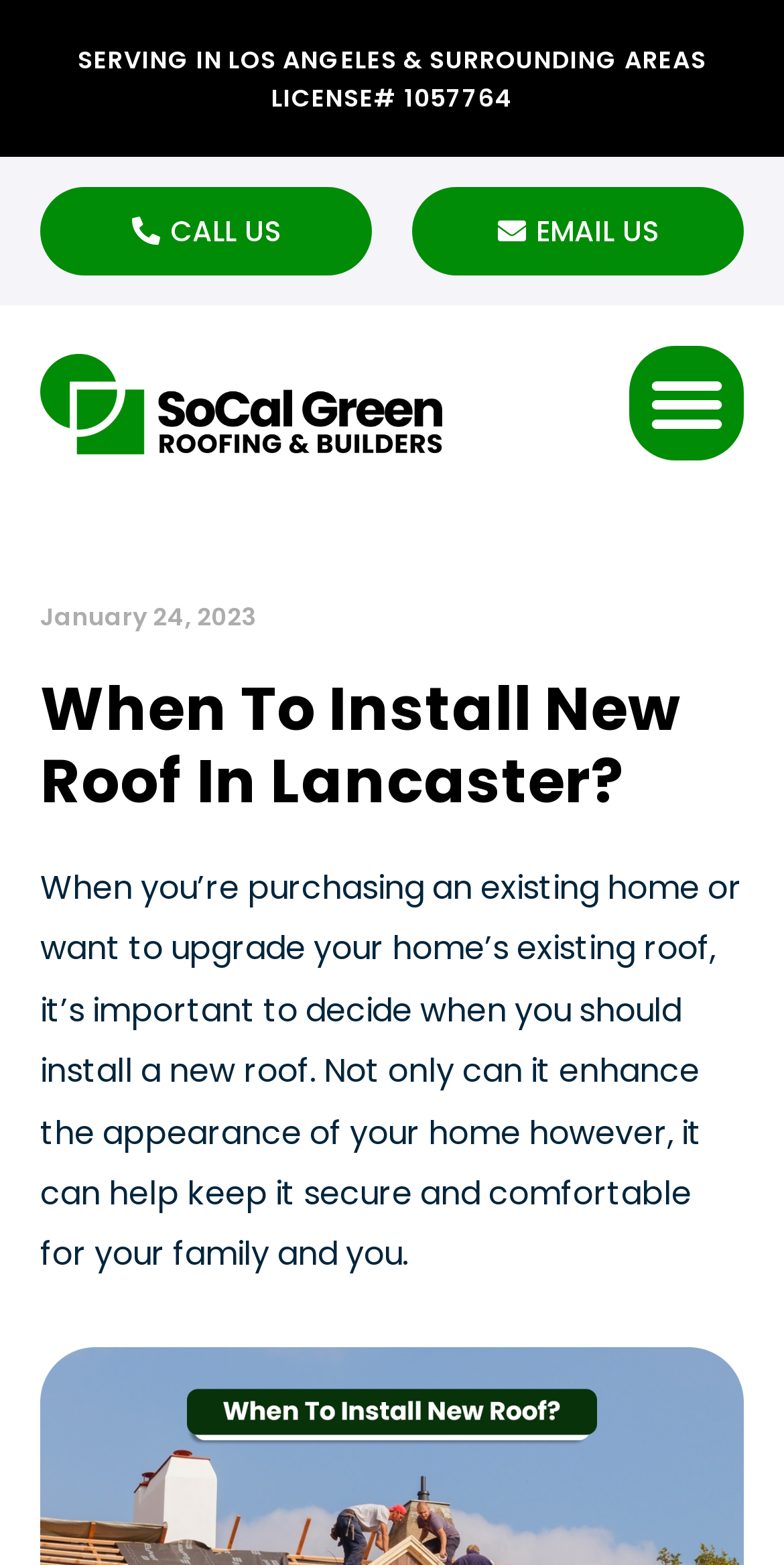Locate and generate the text content of the webpage's heading.

When To Install New Roof In Lancaster?